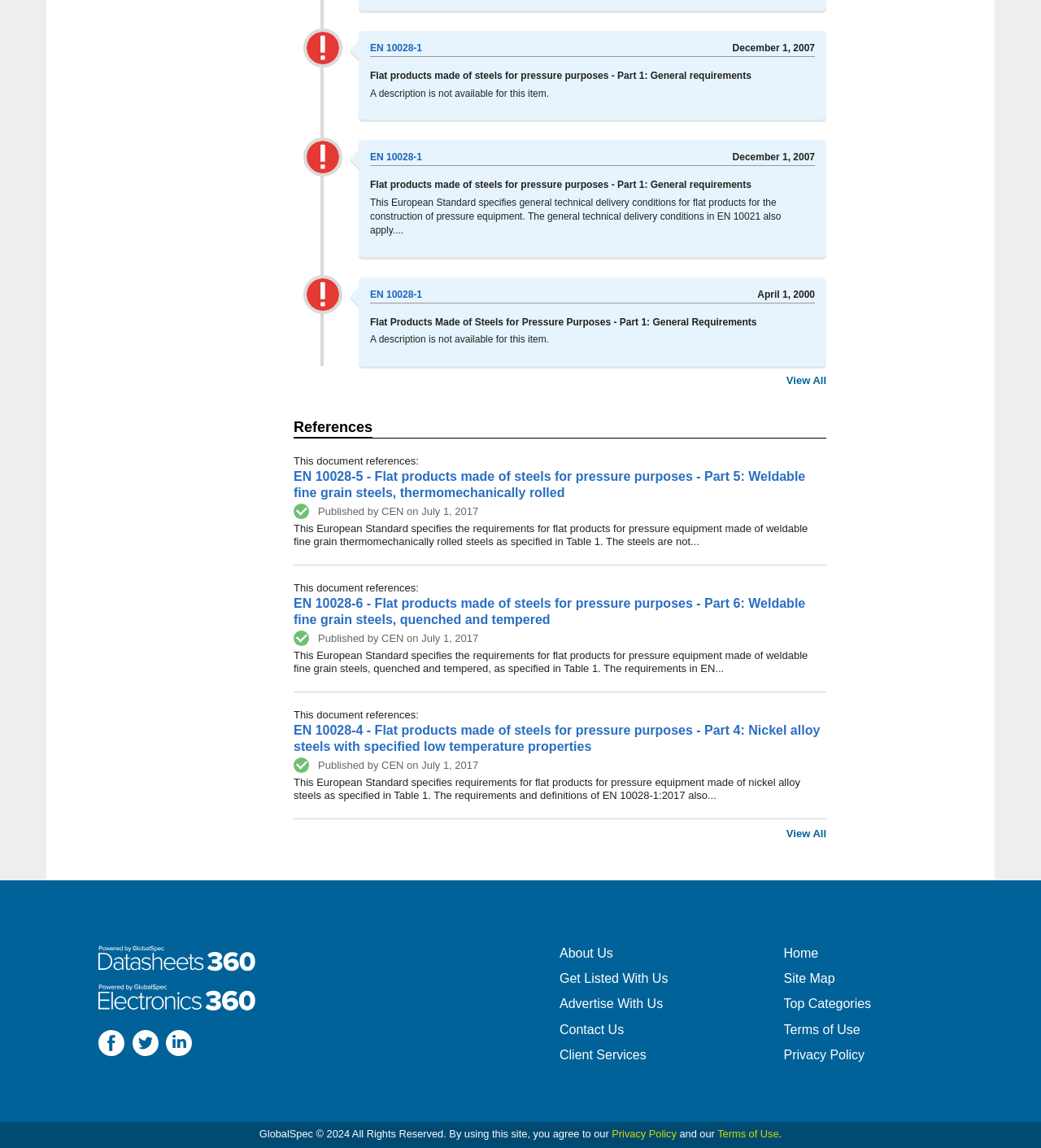Given the webpage screenshot and the description, determine the bounding box coordinates (top-left x, top-left y, bottom-right x, bottom-right y) that define the location of the UI element matching this description: Home

[0.753, 0.824, 0.786, 0.836]